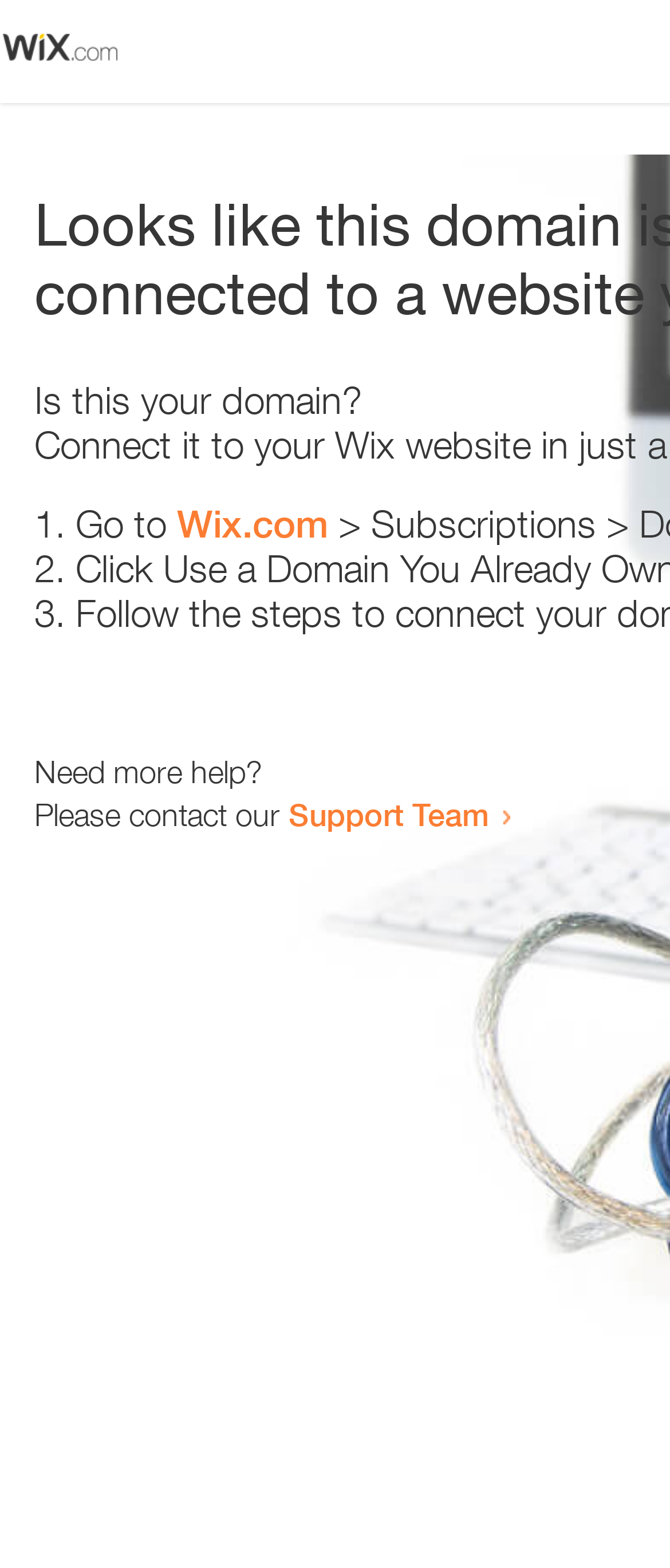Determine the bounding box coordinates for the UI element matching this description: "Wix.com".

[0.264, 0.32, 0.49, 0.348]